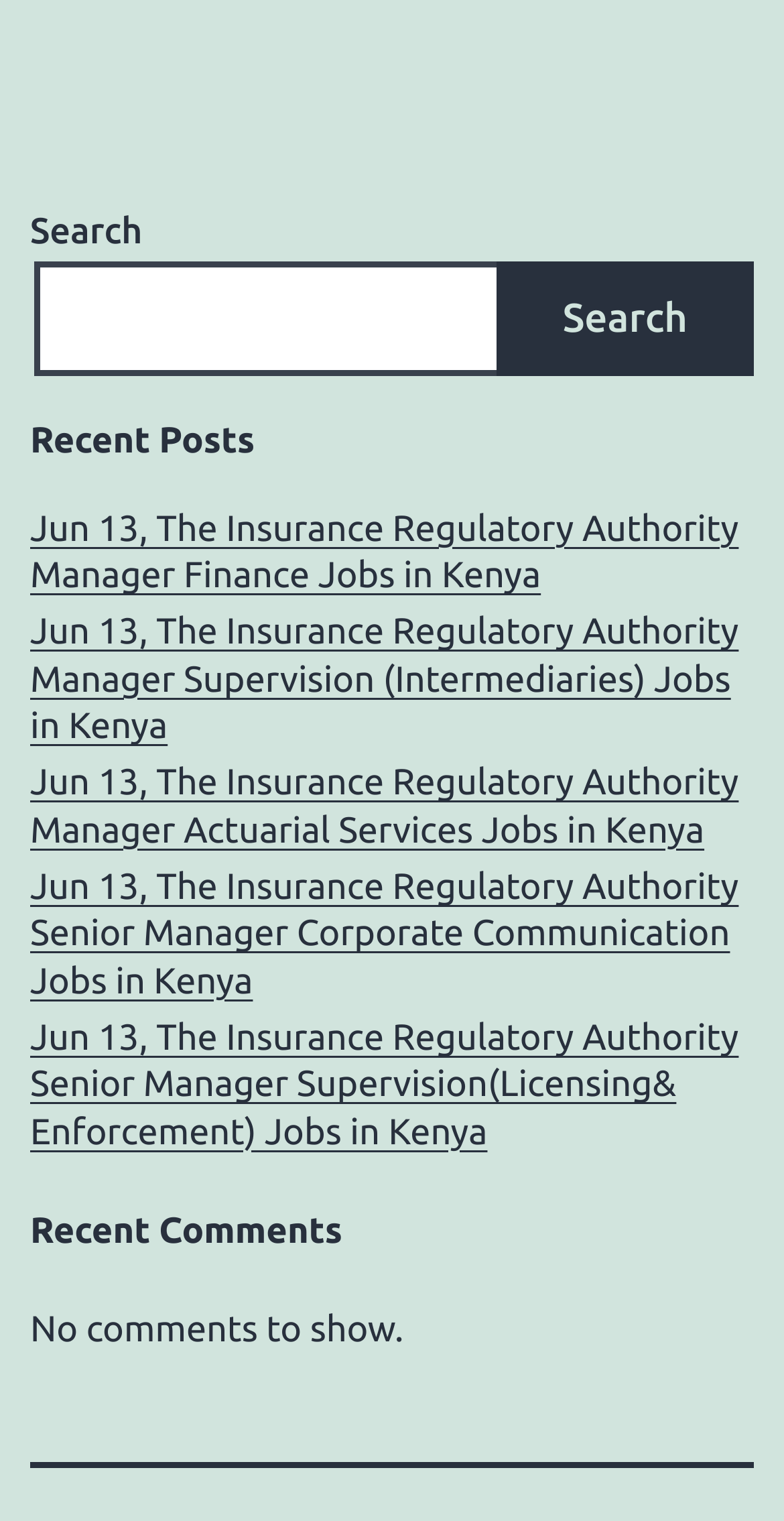Are there any comments shown?
Refer to the image and give a detailed response to the question.

I can see that there are no comments shown because there is a static text element with the text 'No comments to show.' within the bounding box coordinates [0.038, 0.861, 0.515, 0.887].